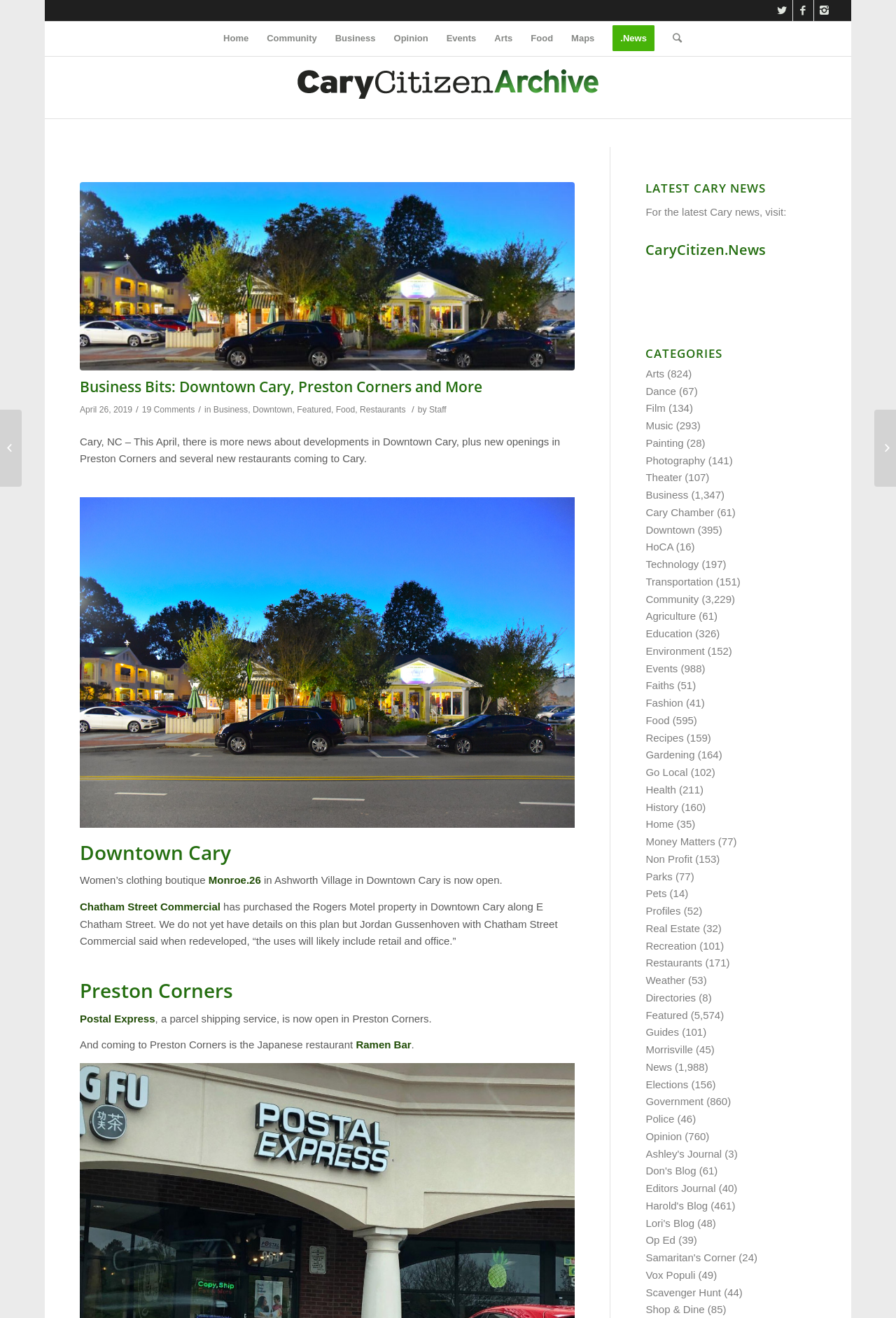Offer a comprehensive description of the webpage’s content and structure.

The webpage is an archive of news articles from CaryCitizen, with a focus on business and community developments in Downtown Cary and Preston Corners. At the top of the page, there is a navigation menu with links to different sections, including Home, Community, Business, Opinion, Events, Arts, Food, Maps, and News.

Below the navigation menu, there is a header section with a link to the CaryCitizen Archive, accompanied by an image. The header section also includes a heading that reads "Business Bits: Downtown Cary, Preston Corners and More" and a subheading with the date "April 26, 2019". There are also links to categories such as Business, Downtown, and Food, as well as a link to 19 comments.

The main content of the page is divided into three sections. The first section is about Downtown Cary, with articles about new business openings, including a women's clothing boutique and a parcel shipping service. There is also an article about a property purchase by Chatham Street Commercial, with plans for redevelopment.

The second section is about Preston Corners, with articles about new business openings, including a Japanese restaurant called Ramen Bar.

The third section is a list of latest Cary news, with a heading that reads "LATEST CARY NEWS" and a link to CaryCitizen.News. Below this, there is a list of categories, including Arts, Business, and Technology, each with a link and a number of articles in parentheses.

Throughout the page, there are images accompanying the articles, and the layout is clean and easy to navigate.